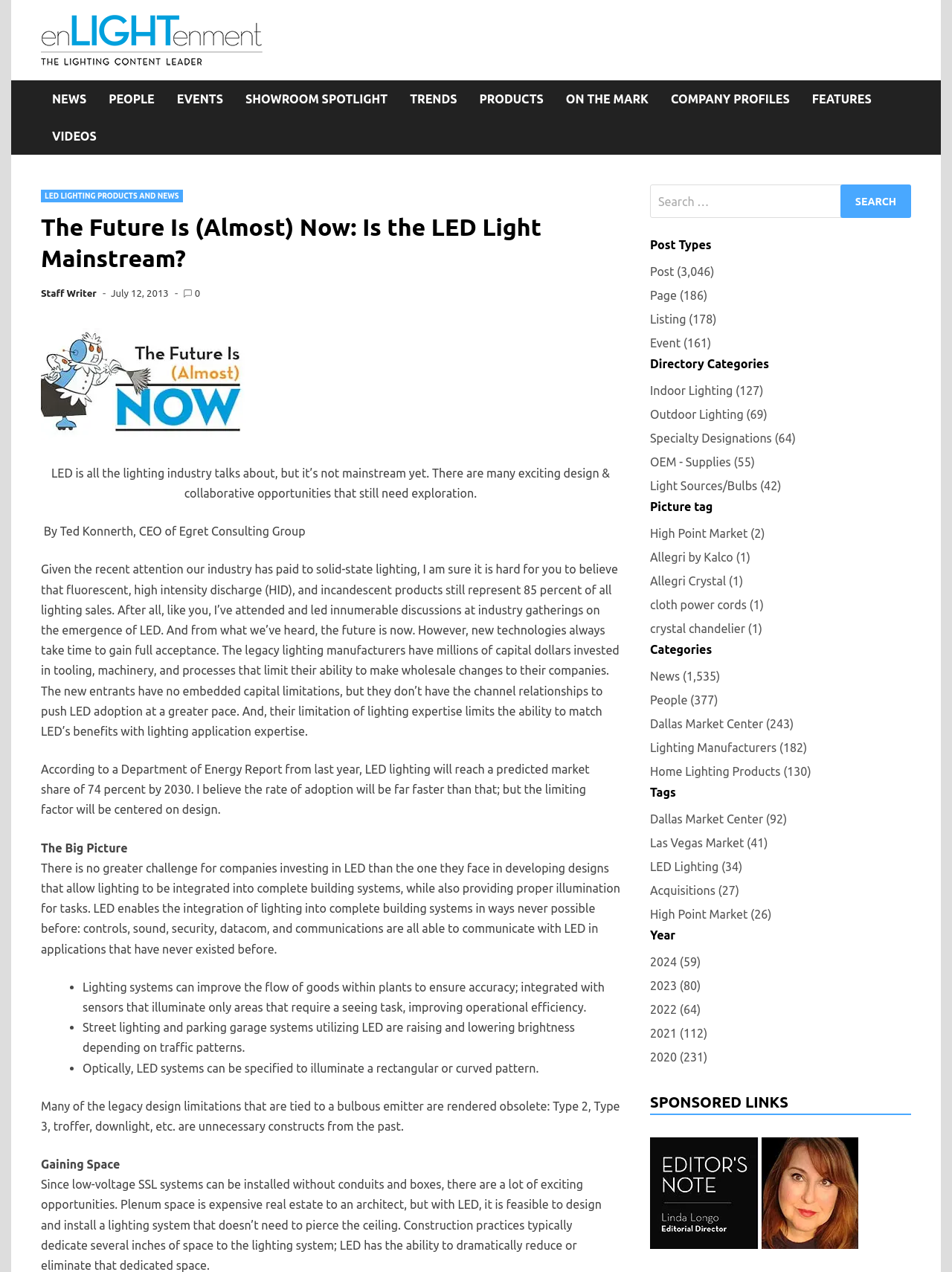Please provide the bounding box coordinates for the element that needs to be clicked to perform the following instruction: "View recent post 'Final Wrap'". The coordinates should be given as four float numbers between 0 and 1, i.e., [left, top, right, bottom].

None